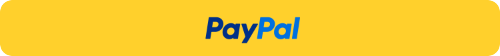Please answer the following question as detailed as possible based on the image: 
What is the color of the lettering?

The color of the lettering is blue because the caption mentions that the word 'PayPal' is in bold blue lettering, indicating that the text is rendered in a blue color.